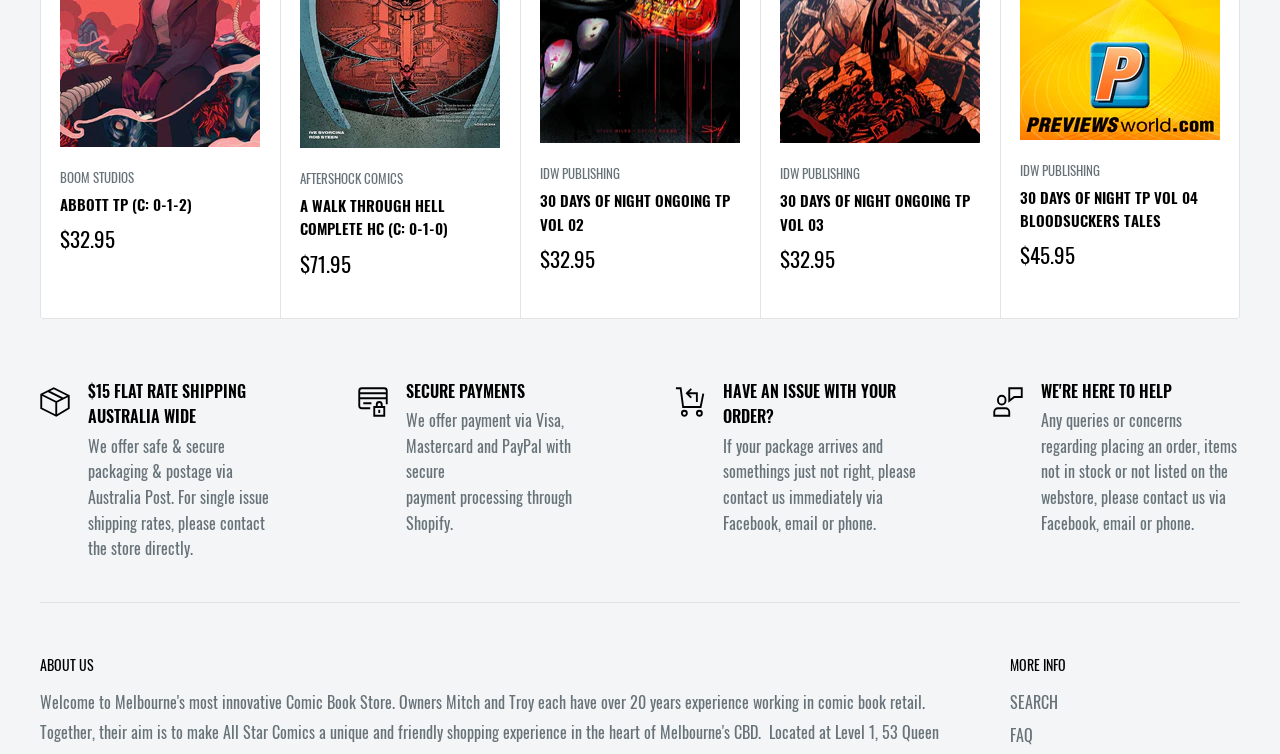Mark the bounding box of the element that matches the following description: "ABBOTT TP (C: 0-1-2)".

[0.047, 0.256, 0.203, 0.287]